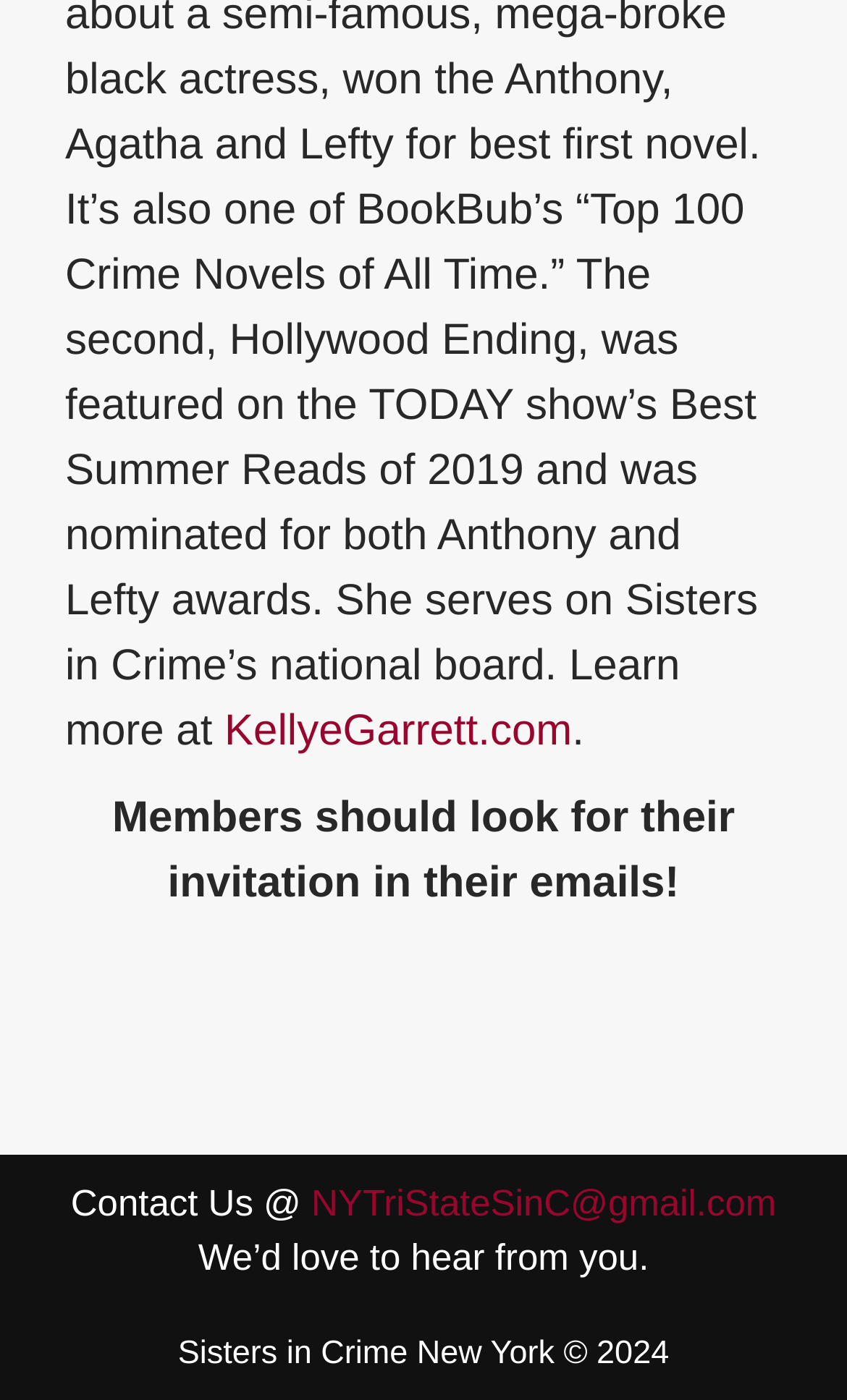Refer to the screenshot and give an in-depth answer to this question: What is the email address to contact Sisters in Crime New York?

I found the email address by looking at the 'Contact Us' section, where it says 'Contact Us @' followed by the email address 'NYTriStateSinC@gmail.com'.